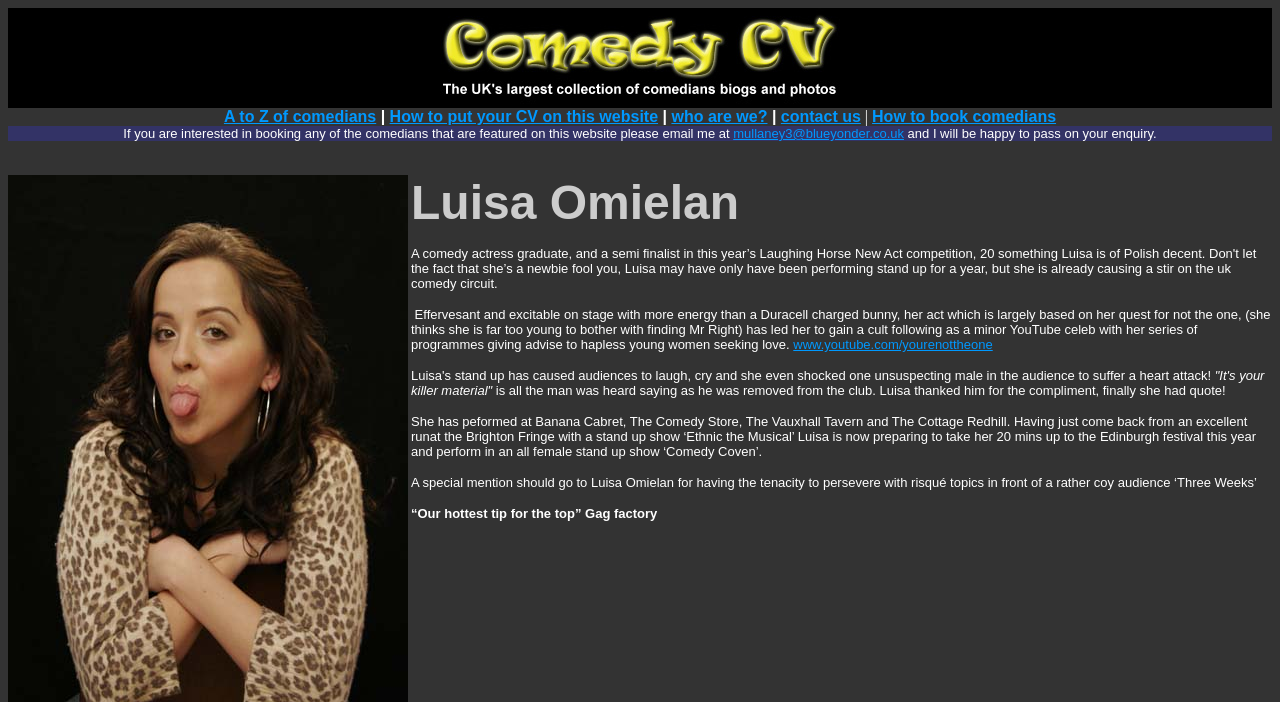What is the link to the YouTube channel? Look at the image and give a one-word or short phrase answer.

www.youtube.com/yourenottheone